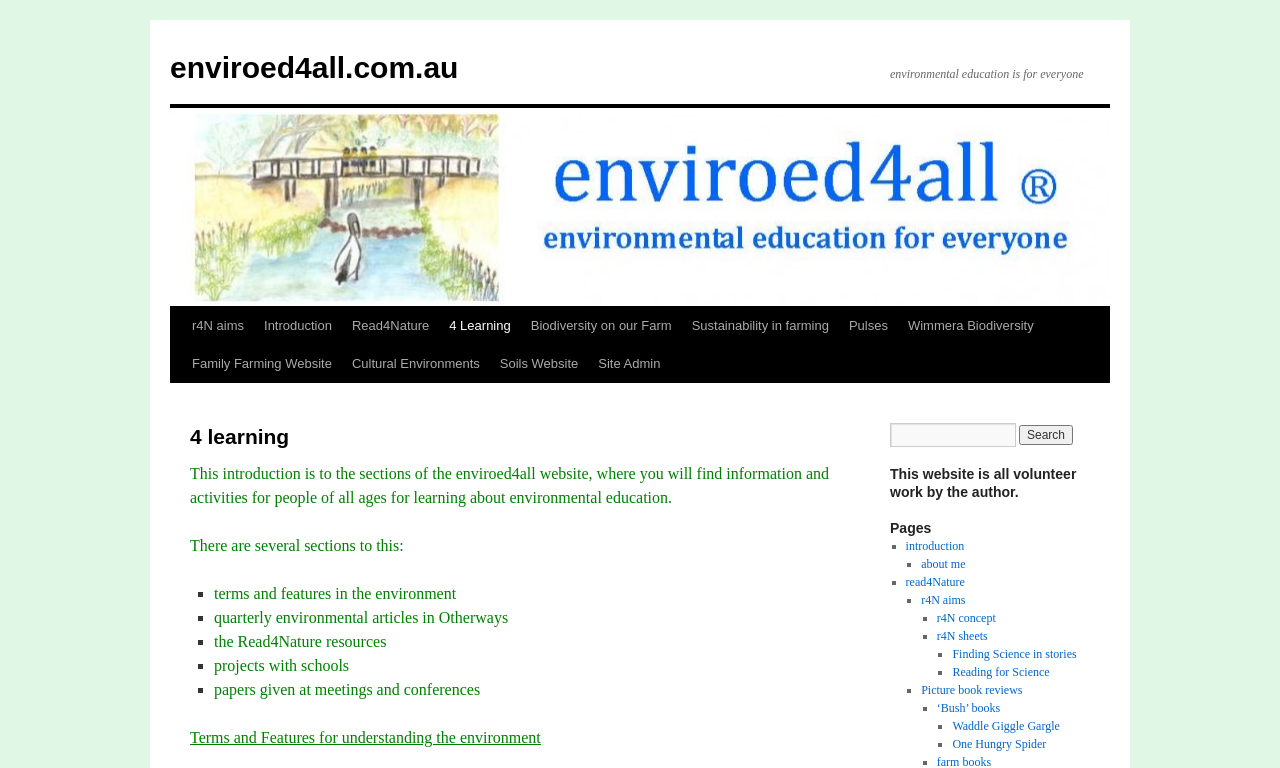Please locate the clickable area by providing the bounding box coordinates to follow this instruction: "Read about Sustainability in farming".

[0.533, 0.4, 0.655, 0.449]